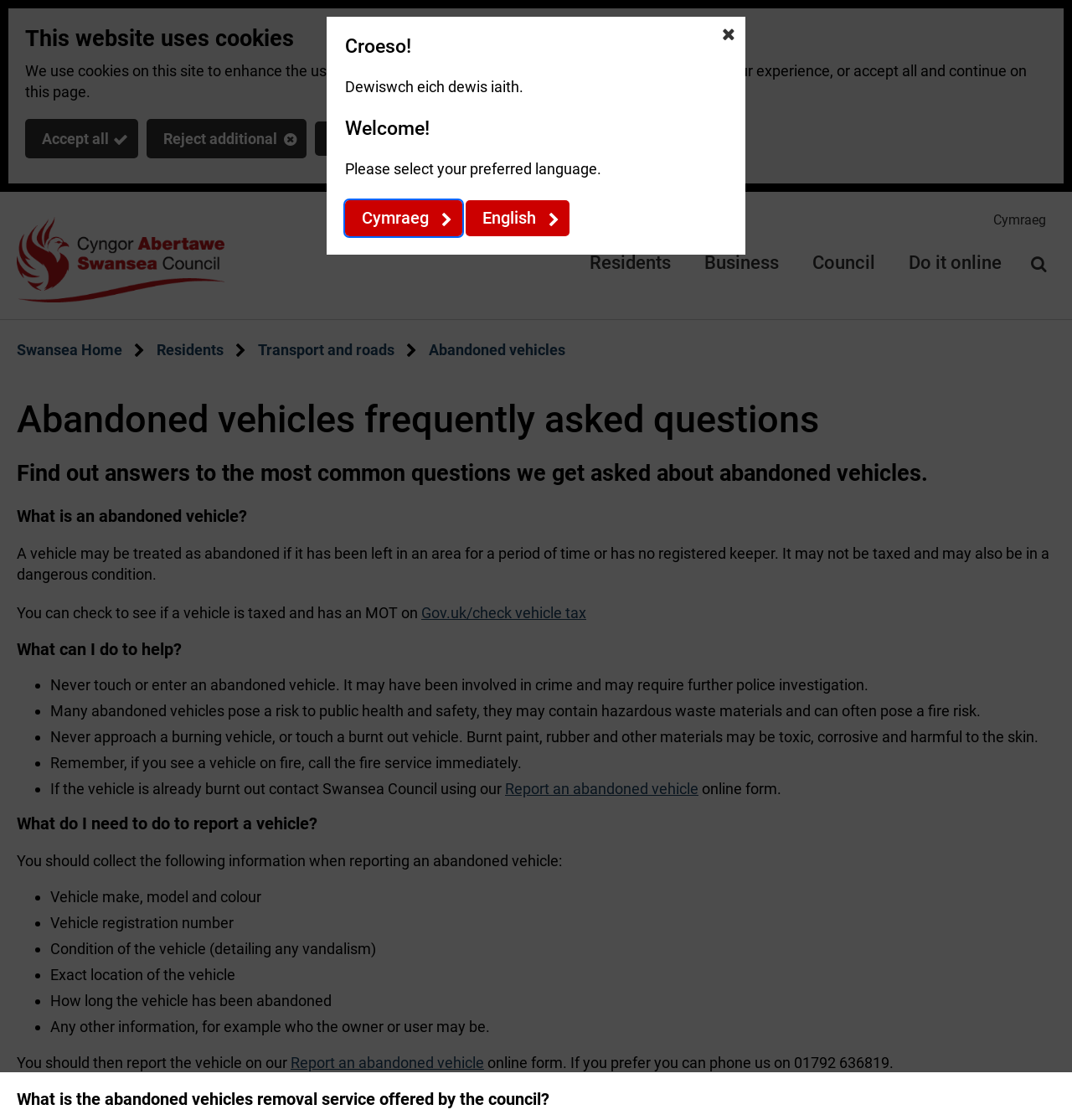Identify the main heading from the webpage and provide its text content.

Abandoned vehicles frequently asked questions